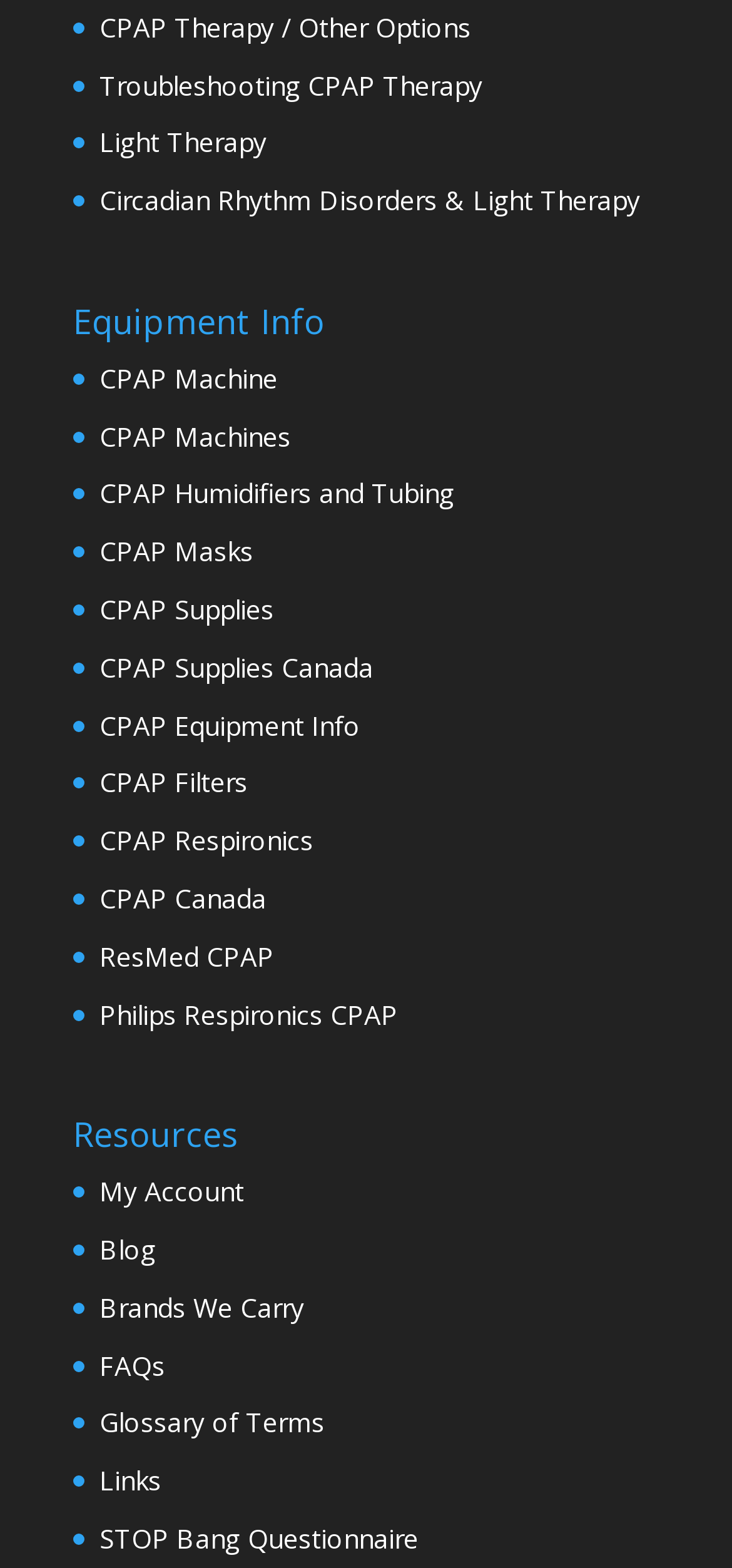Please determine the bounding box coordinates of the element to click on in order to accomplish the following task: "click the first link". Ensure the coordinates are four float numbers ranging from 0 to 1, i.e., [left, top, right, bottom].

None